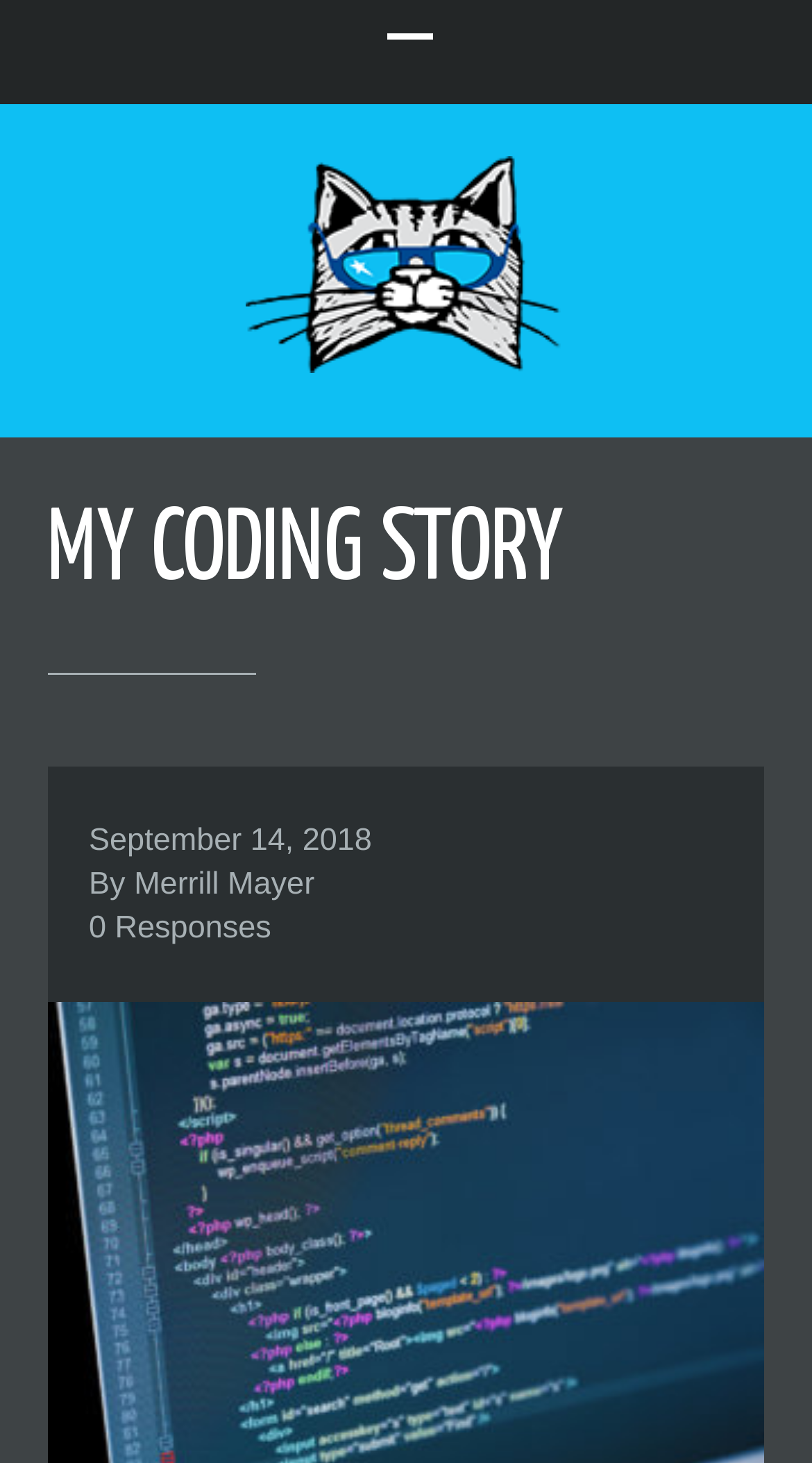Use a single word or phrase to answer the question:
What is the topic of the blog post?

Coding